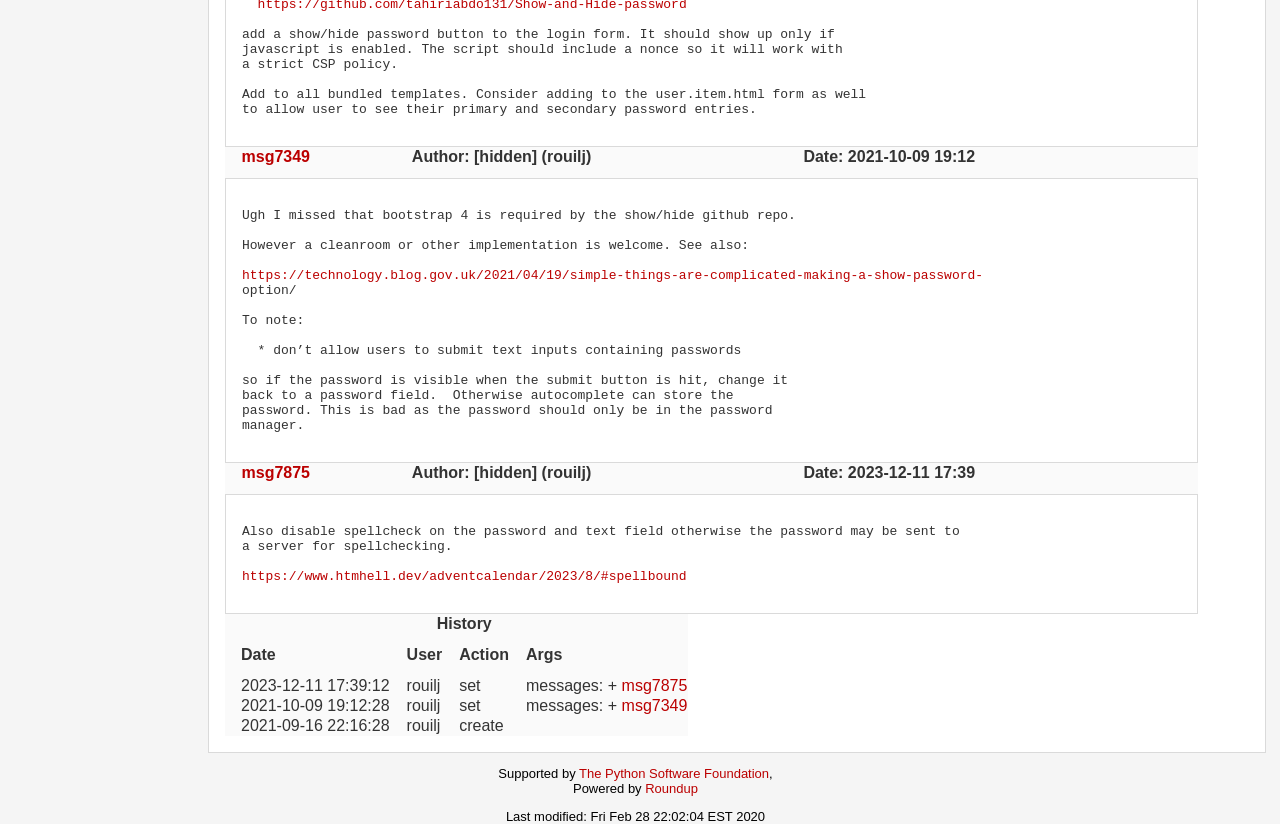From the webpage screenshot, predict the bounding box coordinates (top-left x, top-left y, bottom-right x, bottom-right y) for the UI element described here: The Python Software Foundation

[0.452, 0.93, 0.601, 0.948]